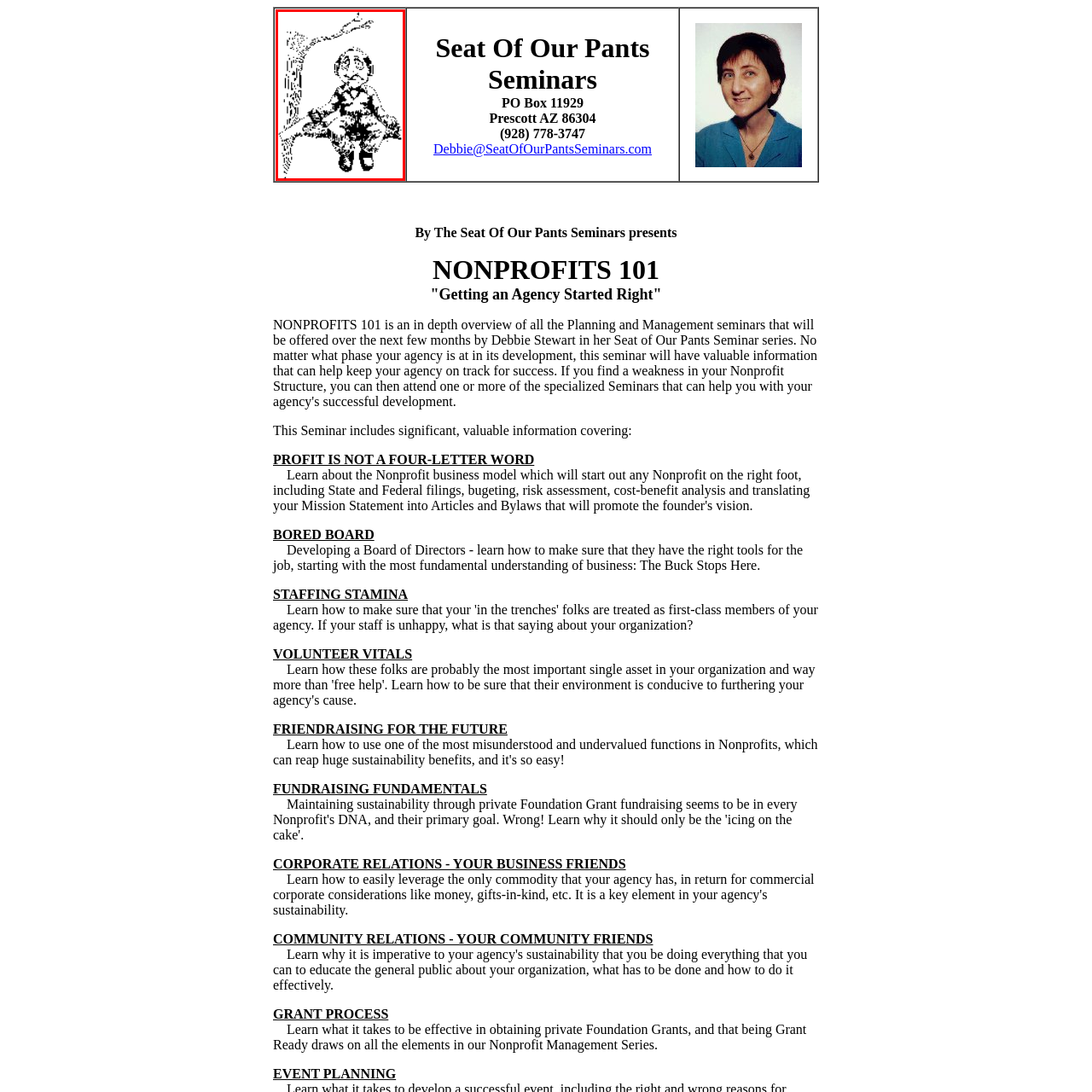Elaborate on all the details and elements present in the red-outlined area of the image.

The image depicts a whimsical cartoon character sitting on a branch, exuding a contemplative vibe. The character appears to be deep in thought, characterized by exaggerated facial features and a slight frown, suggesting a mix of curiosity and sadness. The branch itself is simple and unadorned, adding to the overall simplicity and charm of the illustration. This playful design complements the themes of learning and growth, fitting well with the context of the "Nonprofit 101 Seminar," which focuses on essential skills and knowledge for effective nonprofit management and development.